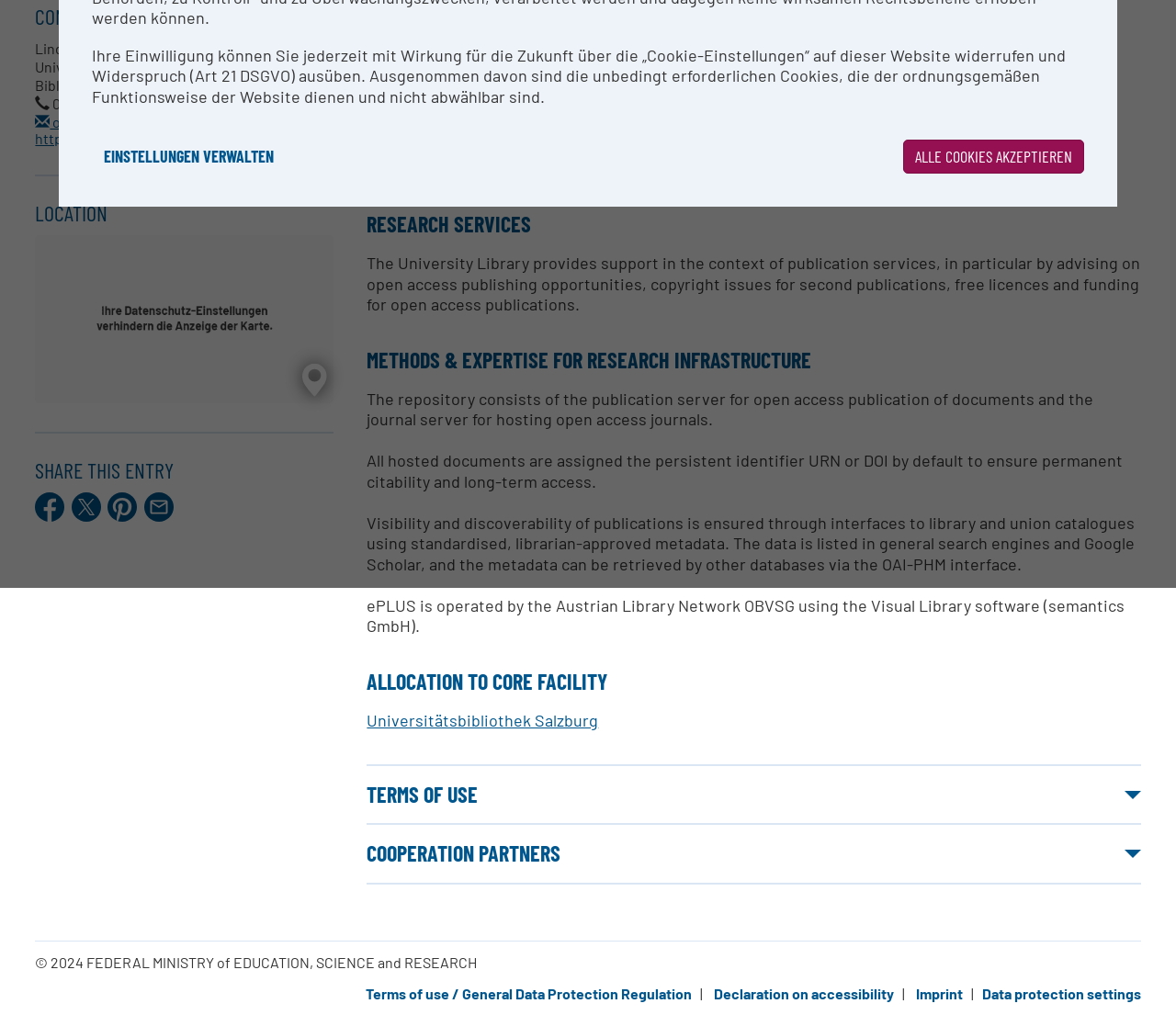Based on the element description Einstellungen verwalten, identify the bounding box coordinates for the UI element. The coordinates should be in the format (top-left x, top-left y, bottom-right x, bottom-right y) and within the 0 to 1 range.

[0.078, 0.138, 0.243, 0.171]